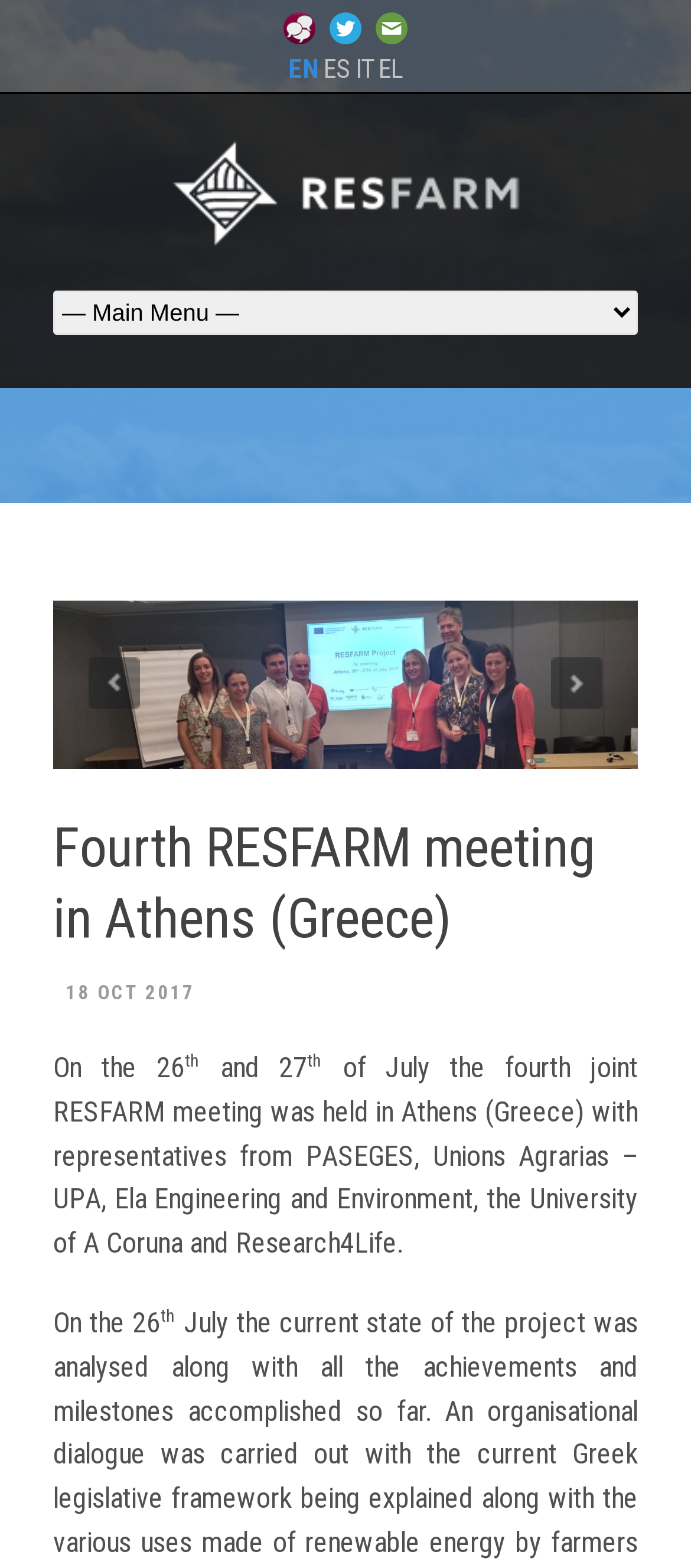Extract the text of the main heading from the webpage.

Fourth RESFARM meeting in Athens (Greece)